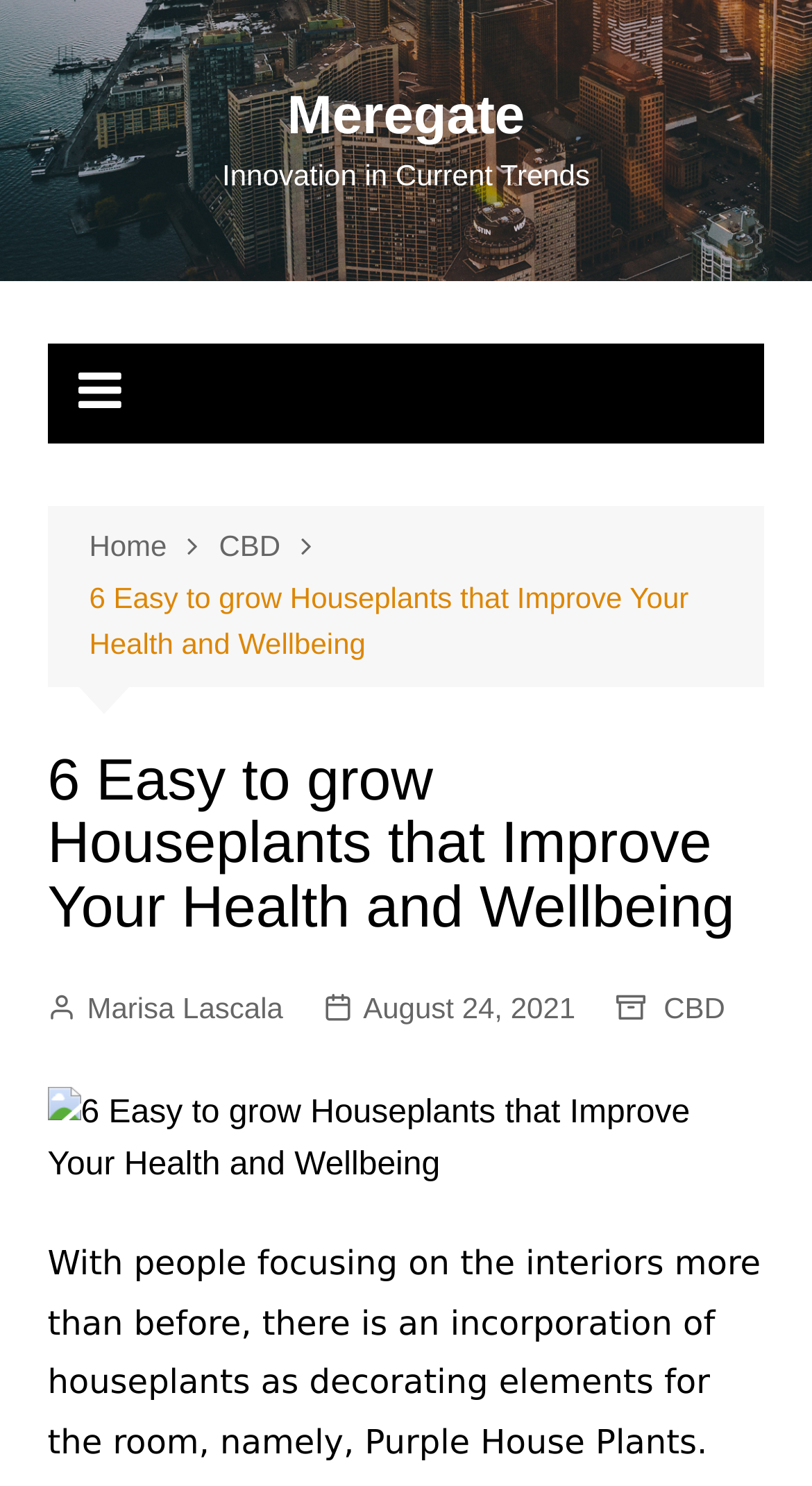Find the bounding box coordinates for the HTML element described in this sentence: "Marisa Lascala". Provide the coordinates as four float numbers between 0 and 1, in the format [left, top, right, bottom].

[0.058, 0.663, 0.349, 0.694]